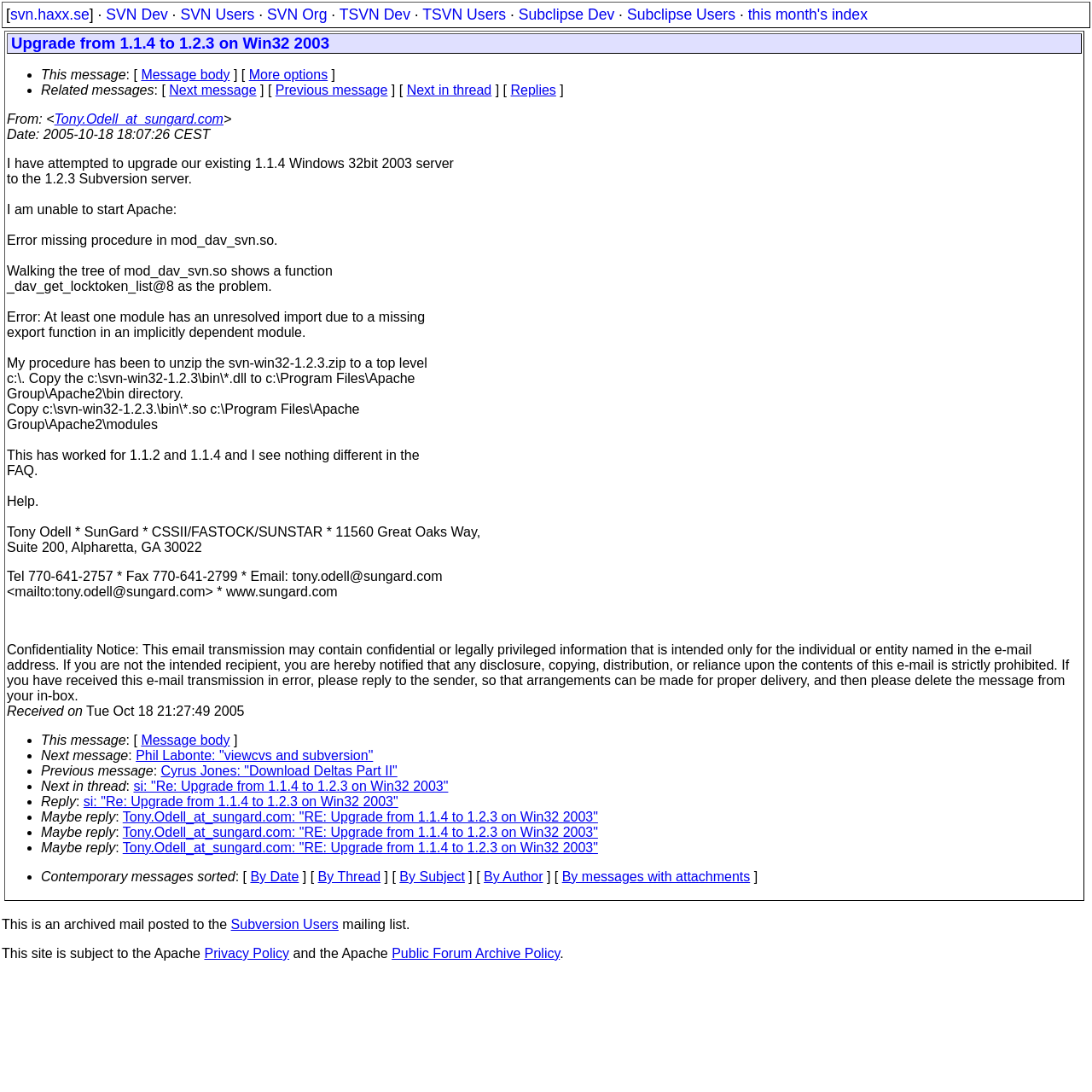Given the element description: "PrevPrevious", predict the bounding box coordinates of this UI element. The coordinates must be four float numbers between 0 and 1, given as [left, top, right, bottom].

None